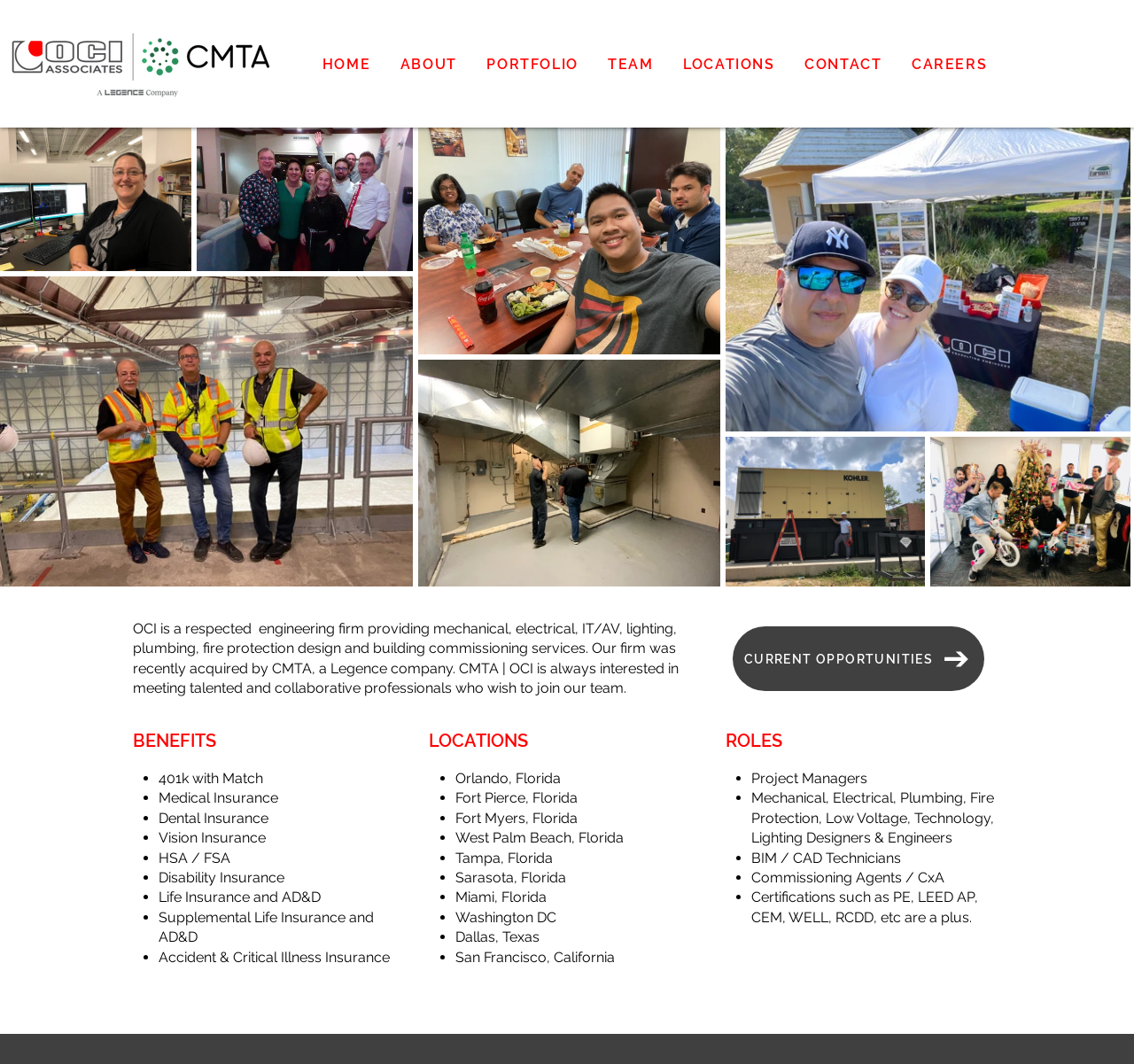Use the information in the screenshot to answer the question comprehensively: What type of insurance does OCI offer?

OCI offers various types of insurance, including 401k with Match, Medical, Dental, Vision, HSA/FSA, Disability, Life, and AD&D, as listed in the benefits section of the webpage.